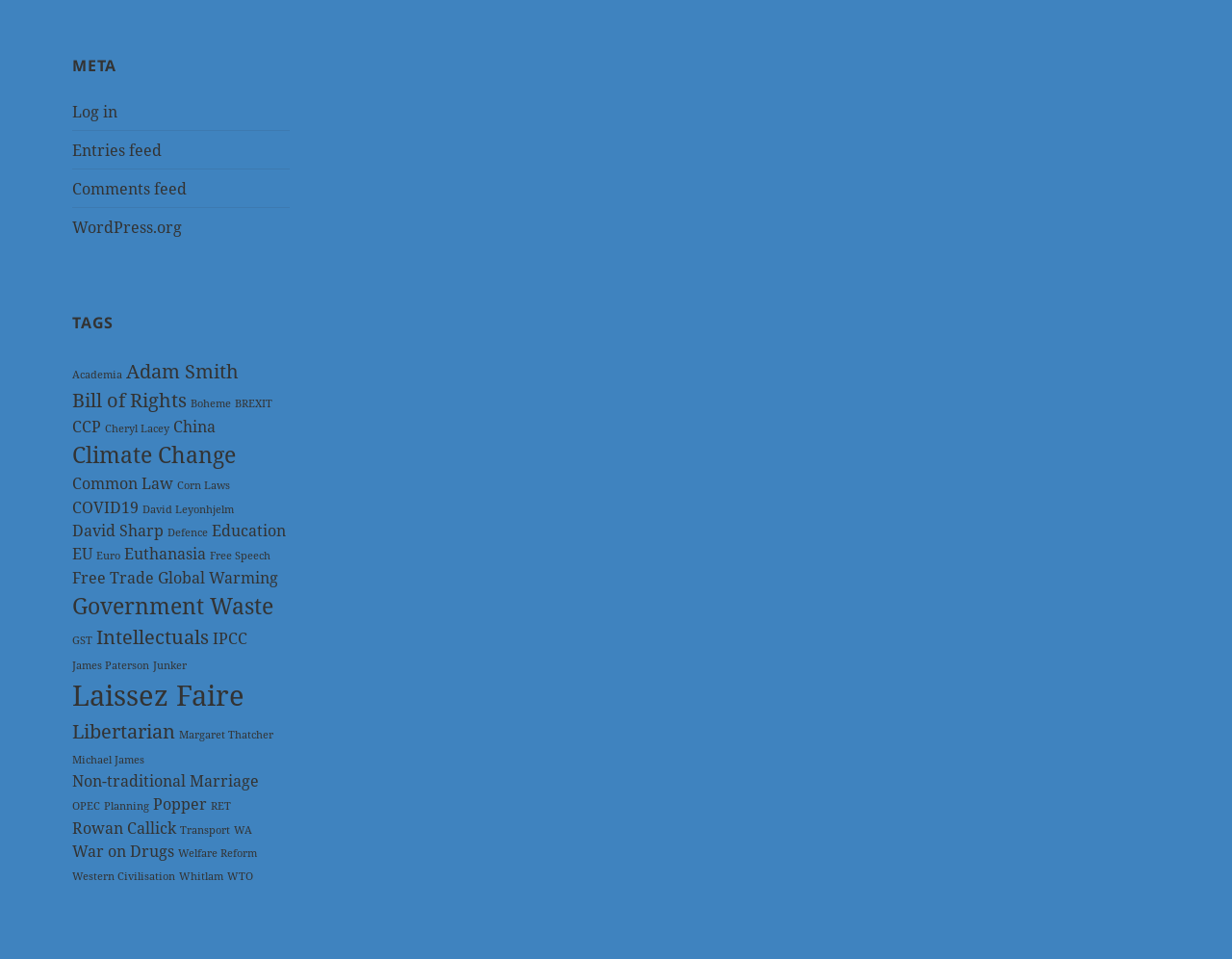Please determine the bounding box coordinates of the element to click on in order to accomplish the following task: "Check the comments feed". Ensure the coordinates are four float numbers ranging from 0 to 1, i.e., [left, top, right, bottom].

[0.059, 0.186, 0.152, 0.208]